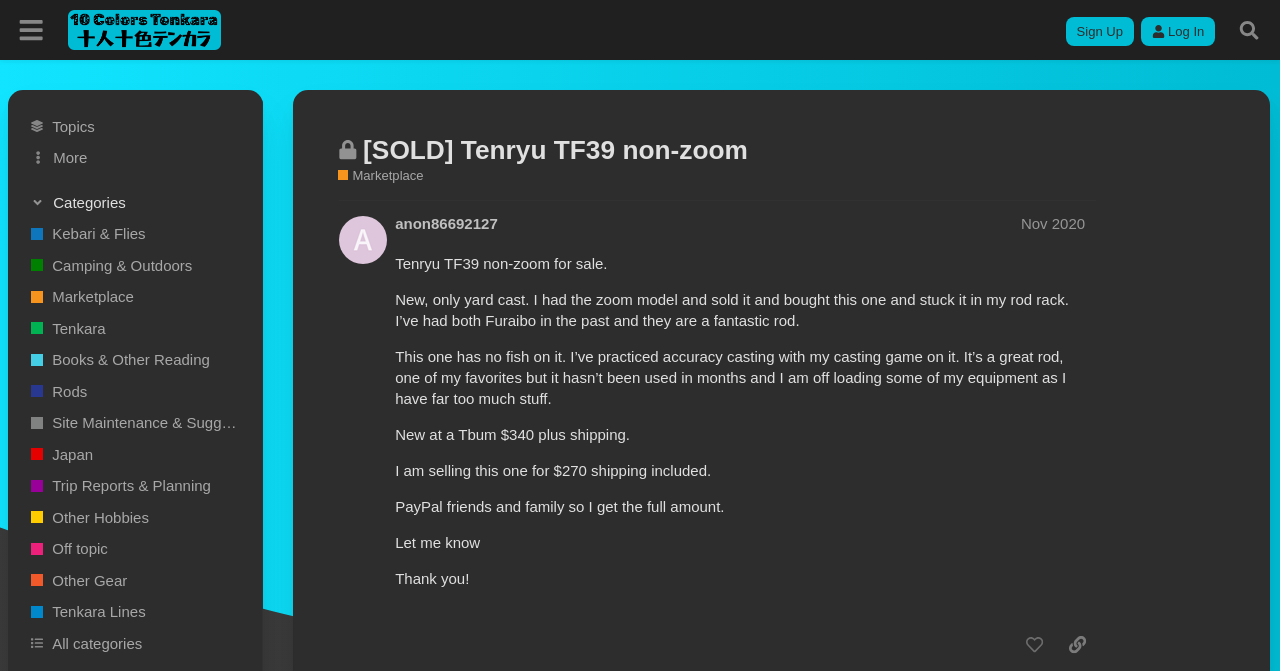Locate the bounding box coordinates of the element that should be clicked to execute the following instruction: "View 'Kebari & Flies' category".

[0.006, 0.325, 0.205, 0.372]